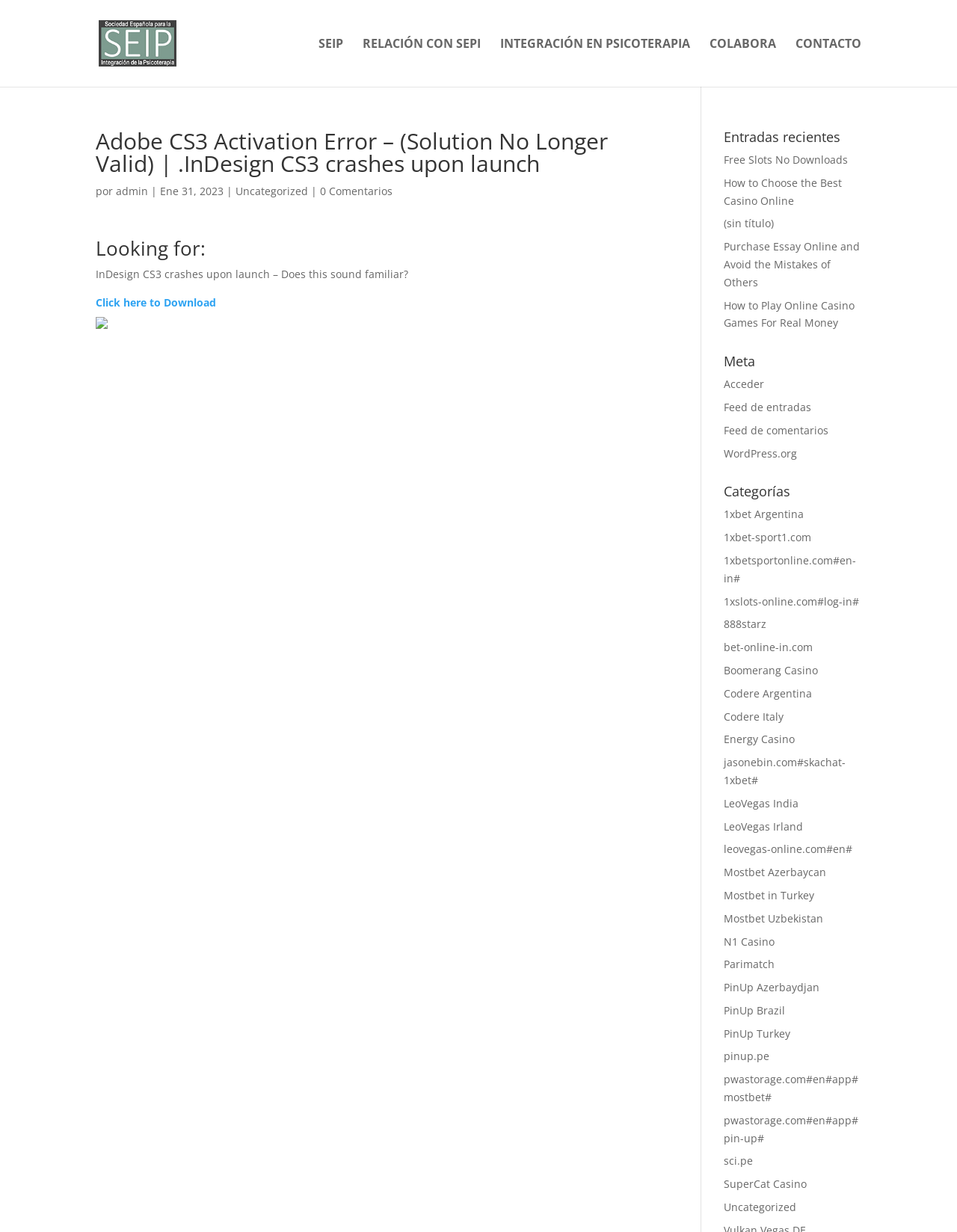Identify the bounding box coordinates of the section to be clicked to complete the task described by the following instruction: "View recent entries by clicking 'Entradas recientes'". The coordinates should be four float numbers between 0 and 1, formatted as [left, top, right, bottom].

[0.756, 0.106, 0.9, 0.123]